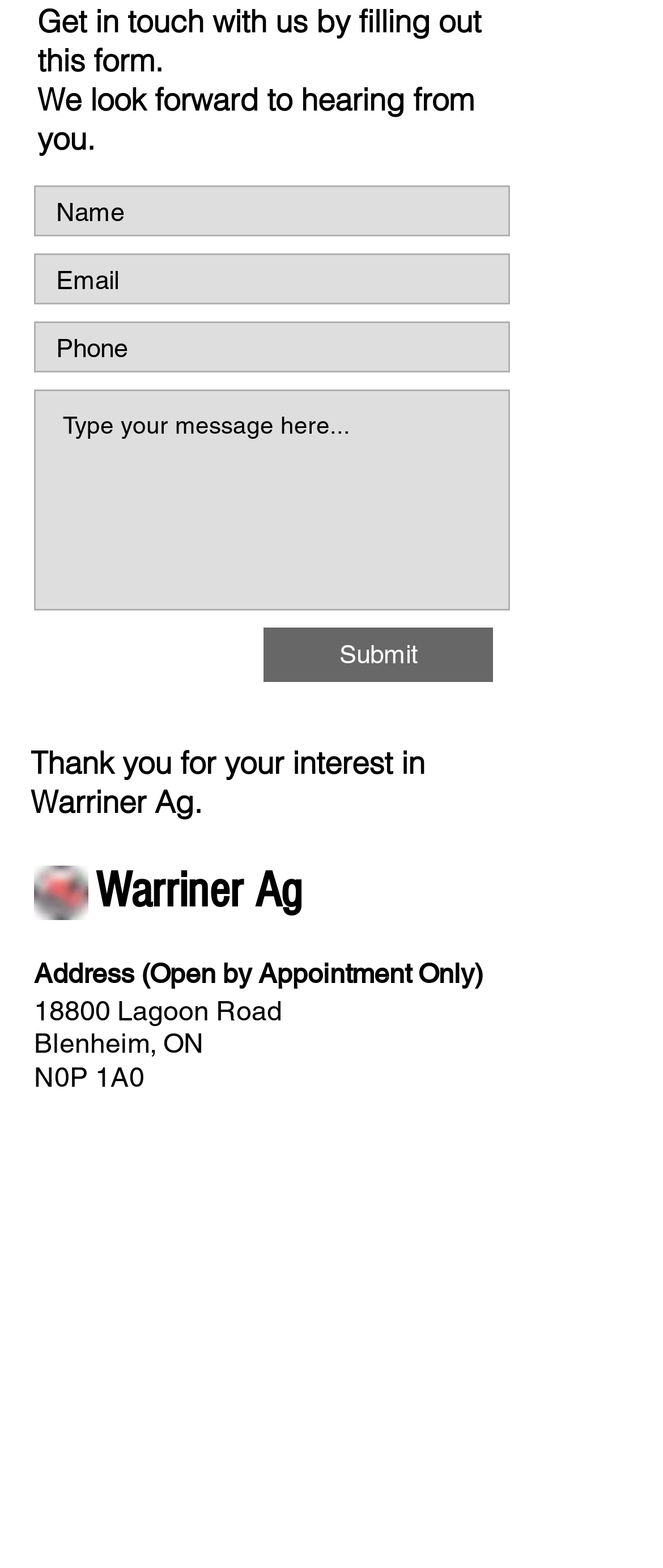Determine the bounding box of the UI component based on this description: "aria-label="Name" name="name" placeholder="Name"". The bounding box coordinates should be four float values between 0 and 1, i.e., [left, top, right, bottom].

[0.051, 0.118, 0.769, 0.151]